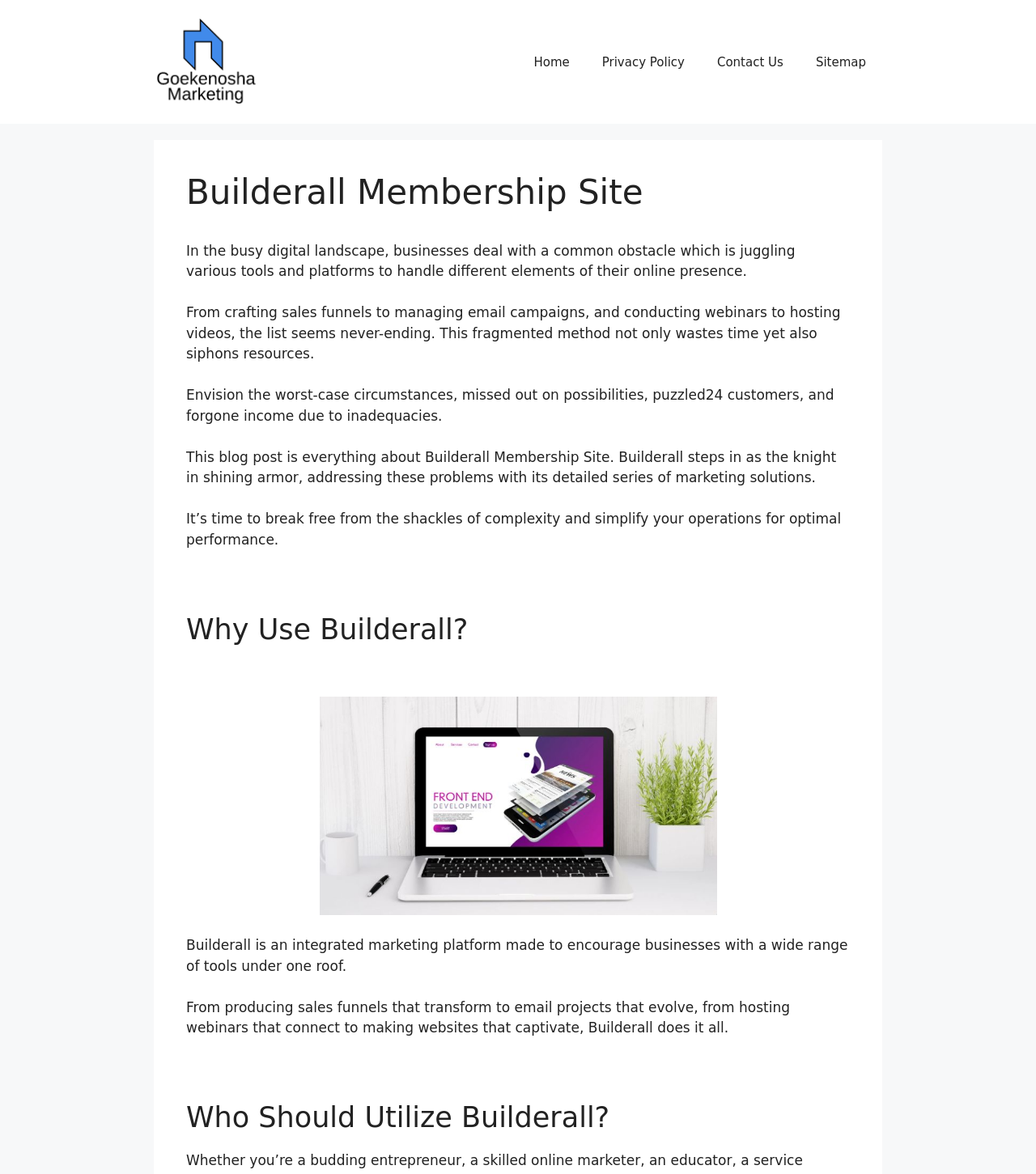What is the purpose of Builderall?
Please provide a full and detailed response to the question.

According to the StaticText element, 'Builderall is an integrated marketing platform made to encourage businesses with a wide range of tools under one roof.' This suggests that the purpose of Builderall is to provide an integrated marketing platform for businesses.